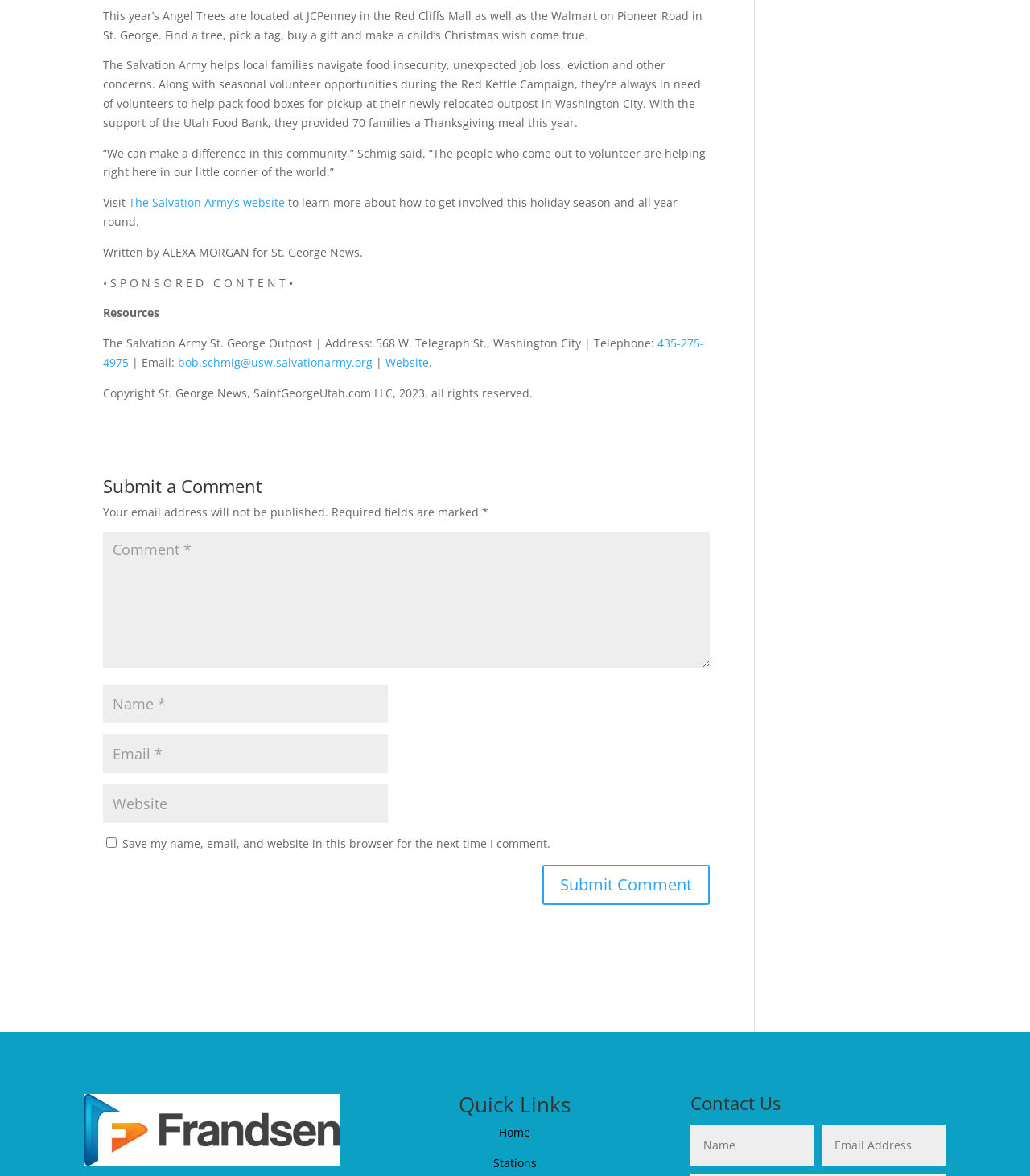Where are the Angel Trees located?
Can you provide an in-depth and detailed response to the question?

According to the StaticText element with ID 201, the Angel Trees are located at JCPenney in the Red Cliffs Mall and the Walmart on Pioneer Road in St. George.